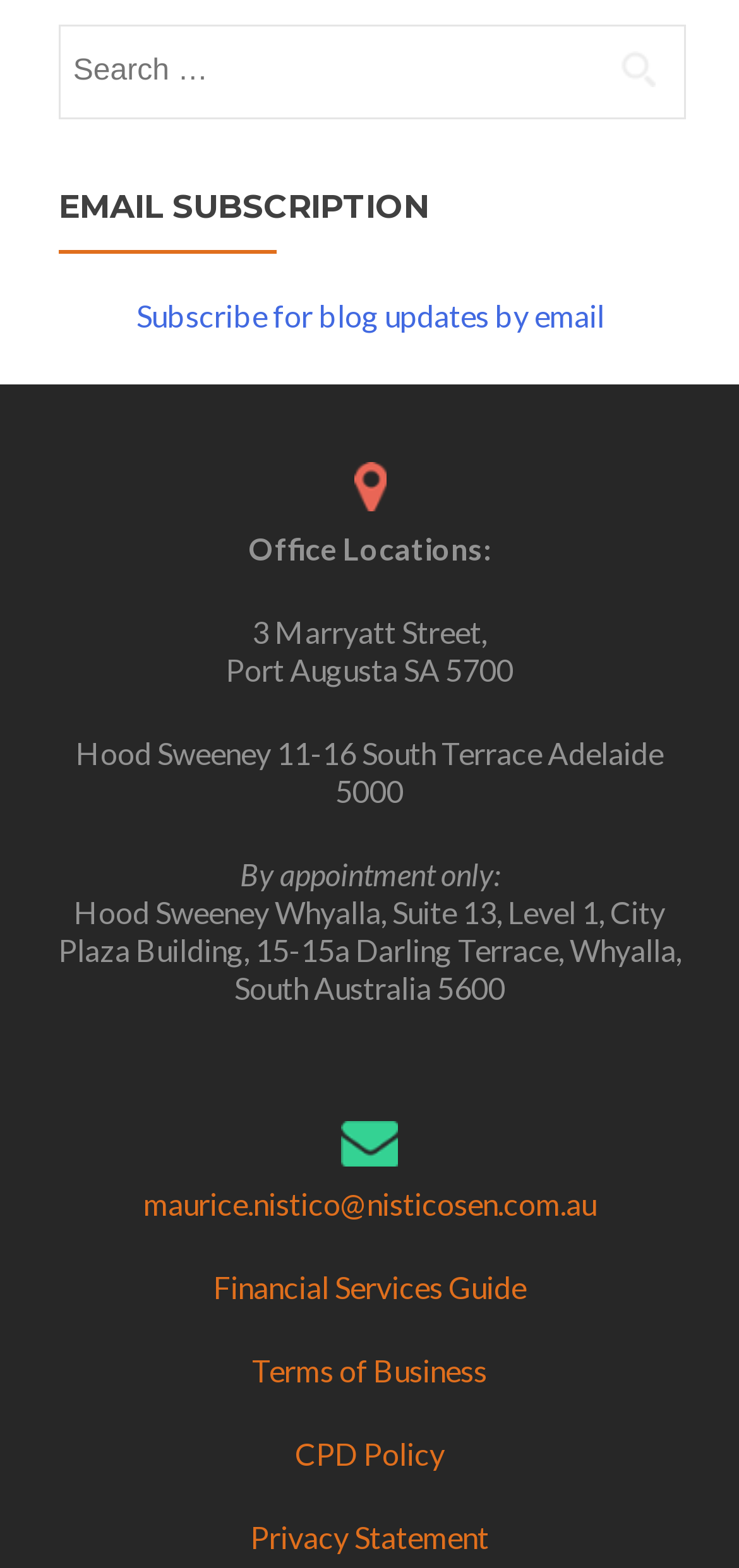What is the email address provided?
Using the image as a reference, deliver a detailed and thorough answer to the question.

The email address is listed at the bottom of the webpage, and it appears to be a contact email address for Maurice Nistico.